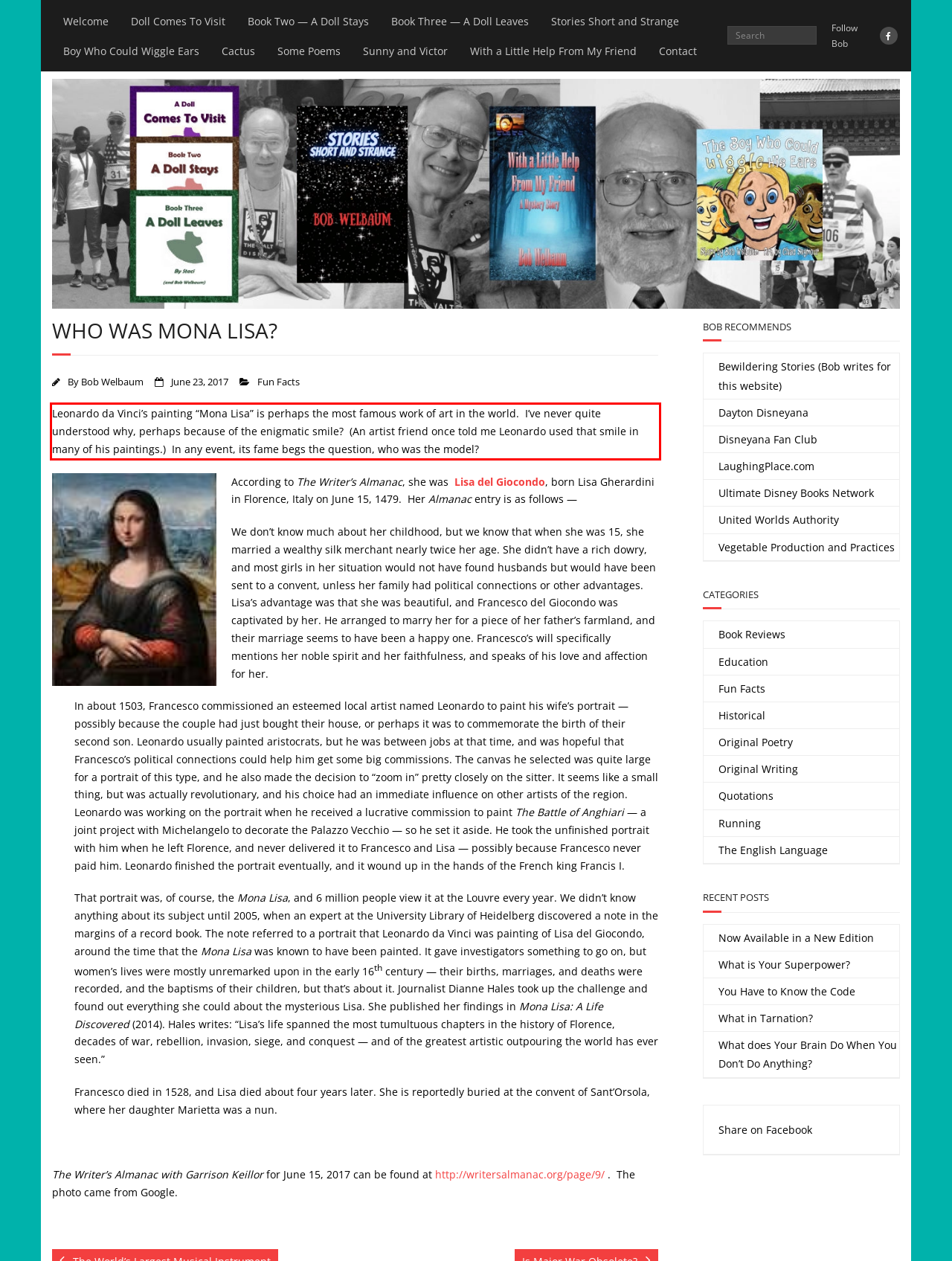You have a screenshot with a red rectangle around a UI element. Recognize and extract the text within this red bounding box using OCR.

Leonardo da Vinci’s painting “Mona Lisa” is perhaps the most famous work of art in the world. I’ve never quite understood why, perhaps because of the enigmatic smile? (An artist friend once told me Leonardo used that smile in many of his paintings.) In any event, its fame begs the question, who was the model?